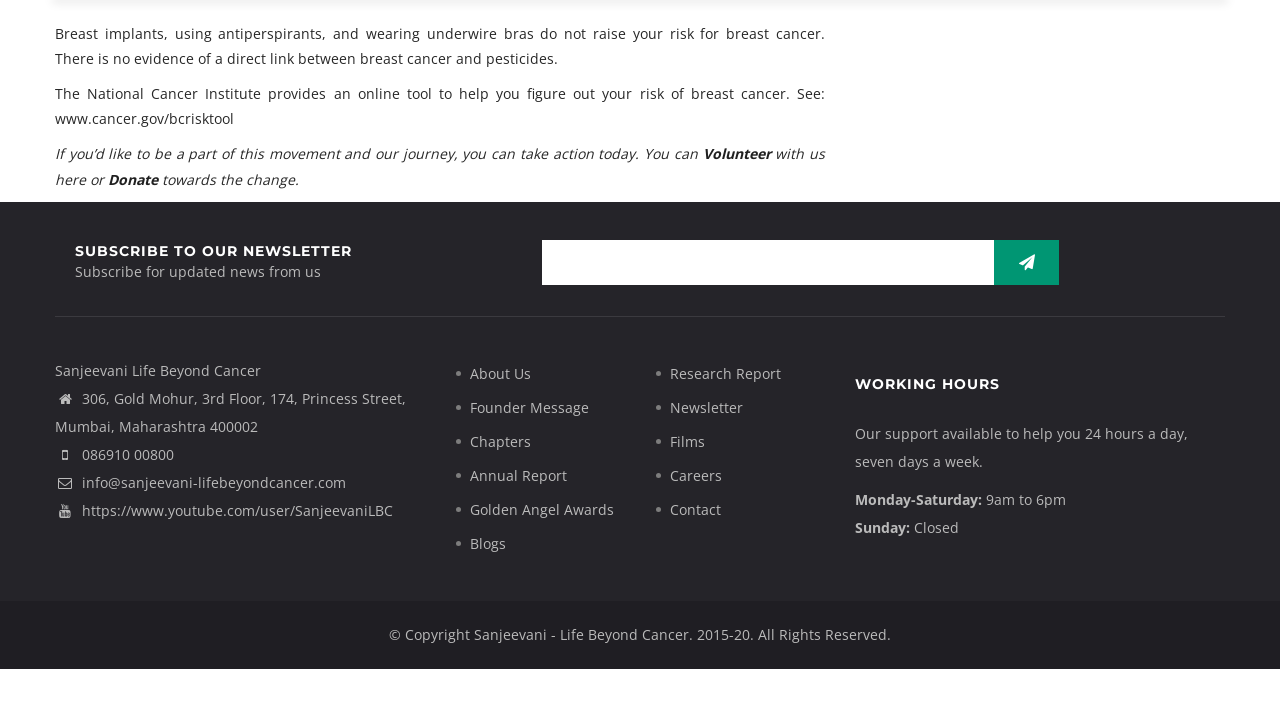Provide the bounding box coordinates of the UI element this sentence describes: "Golden Angel Awards".

[0.355, 0.762, 0.48, 0.789]